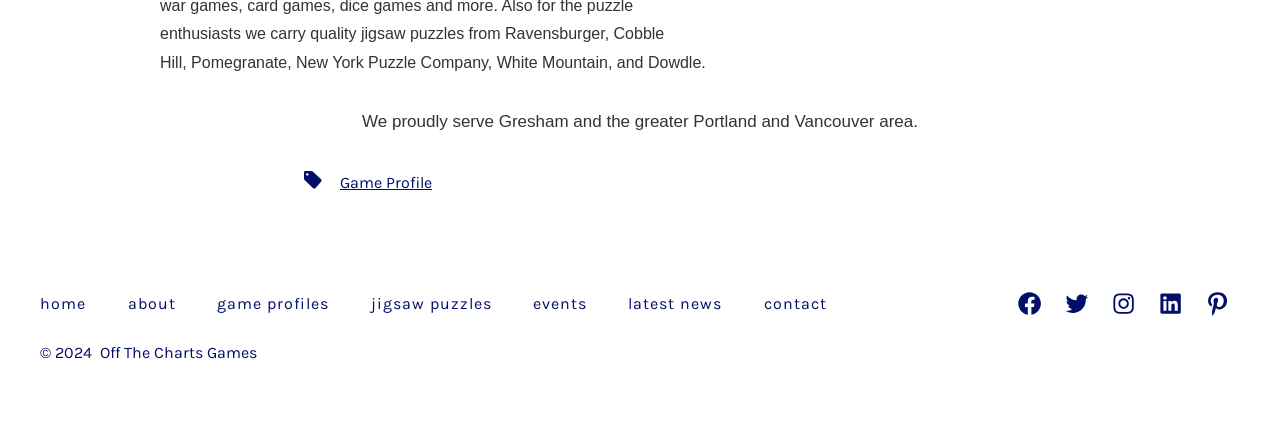What is the name of the company?
Using the screenshot, give a one-word or short phrase answer.

Off The Charts Games